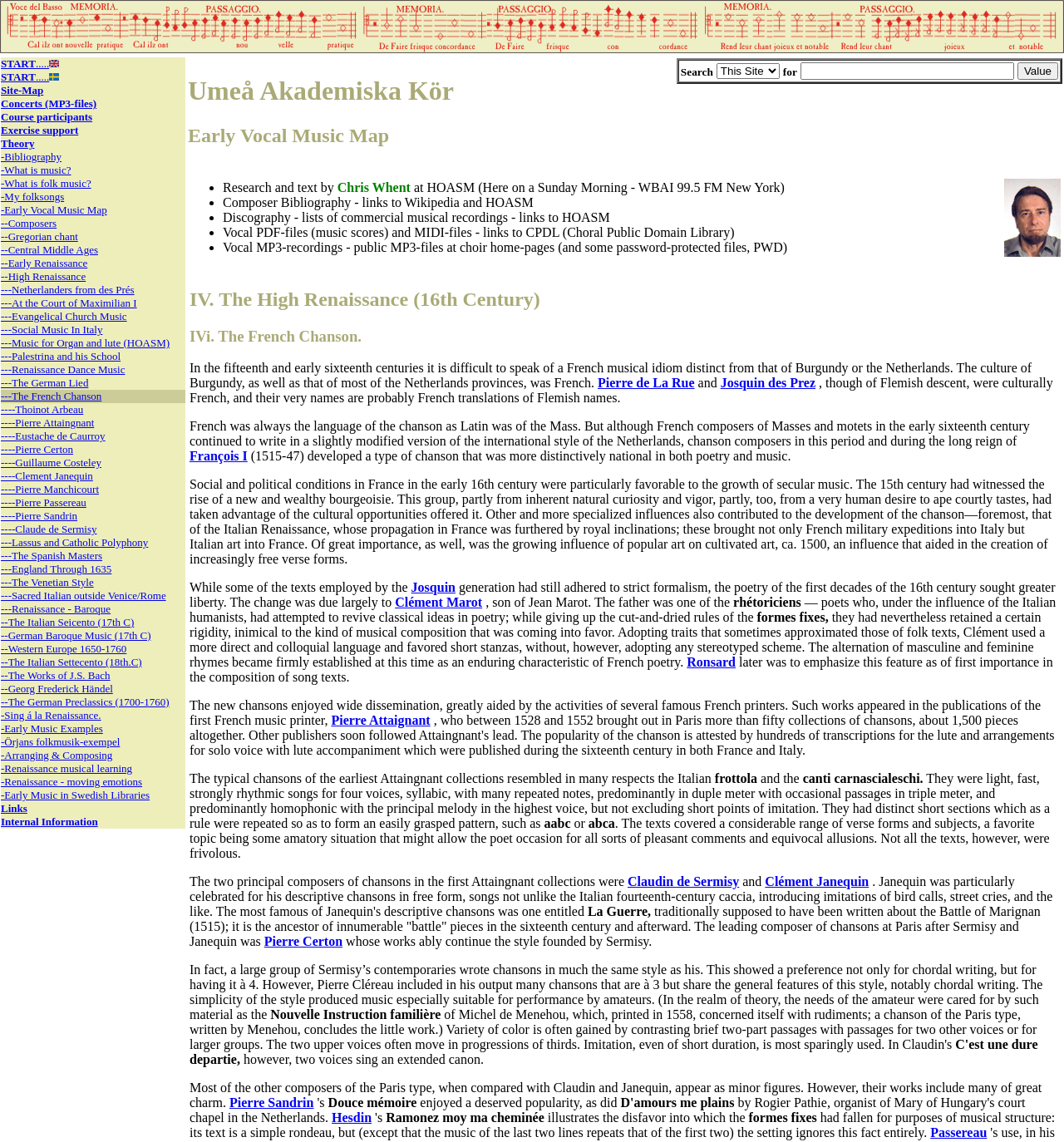Locate the bounding box coordinates of the element I should click to achieve the following instruction: "Click on START.....".

[0.001, 0.05, 0.056, 0.061]